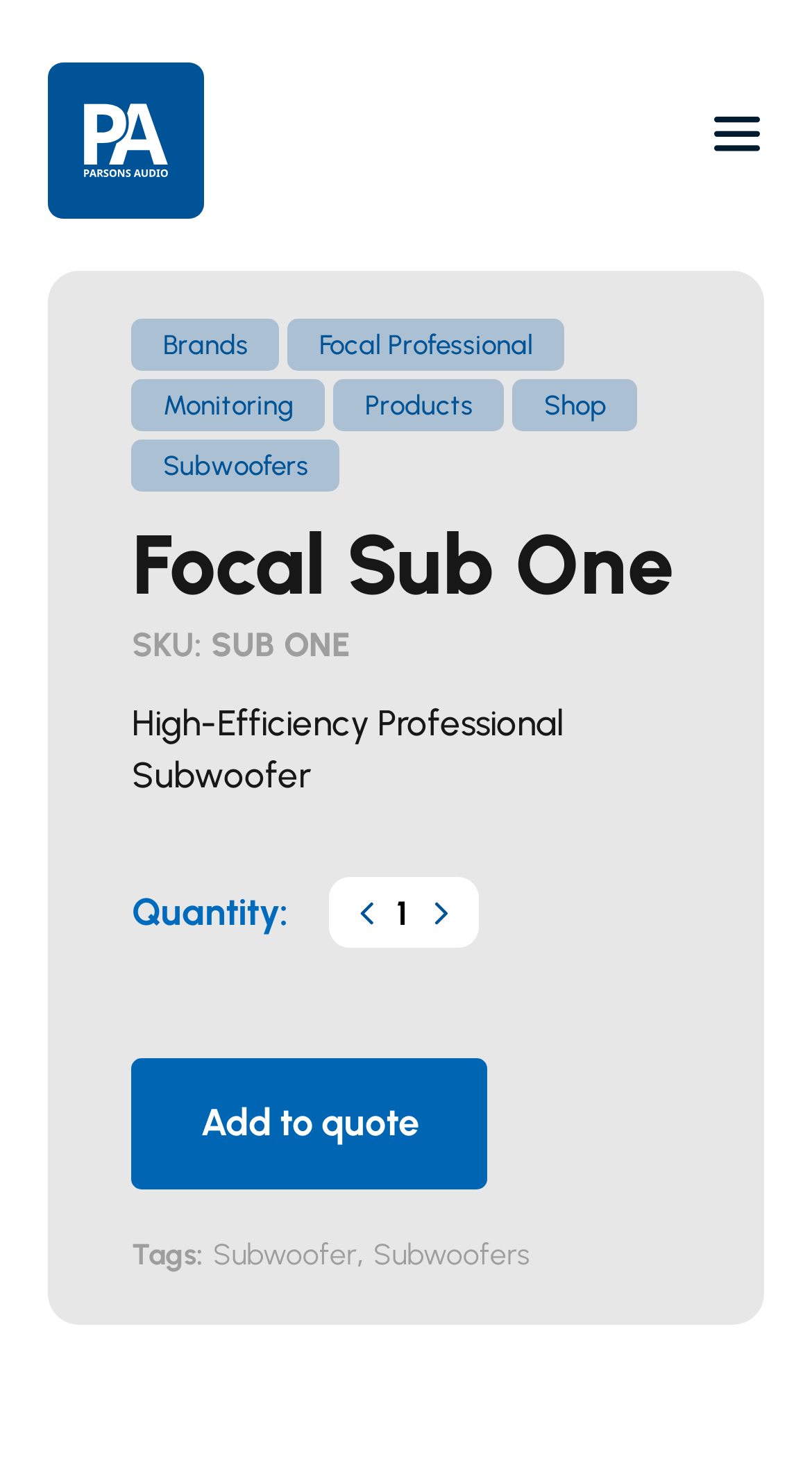Give the bounding box coordinates for the element described as: "Subwoofer".

[0.263, 0.846, 0.439, 0.87]